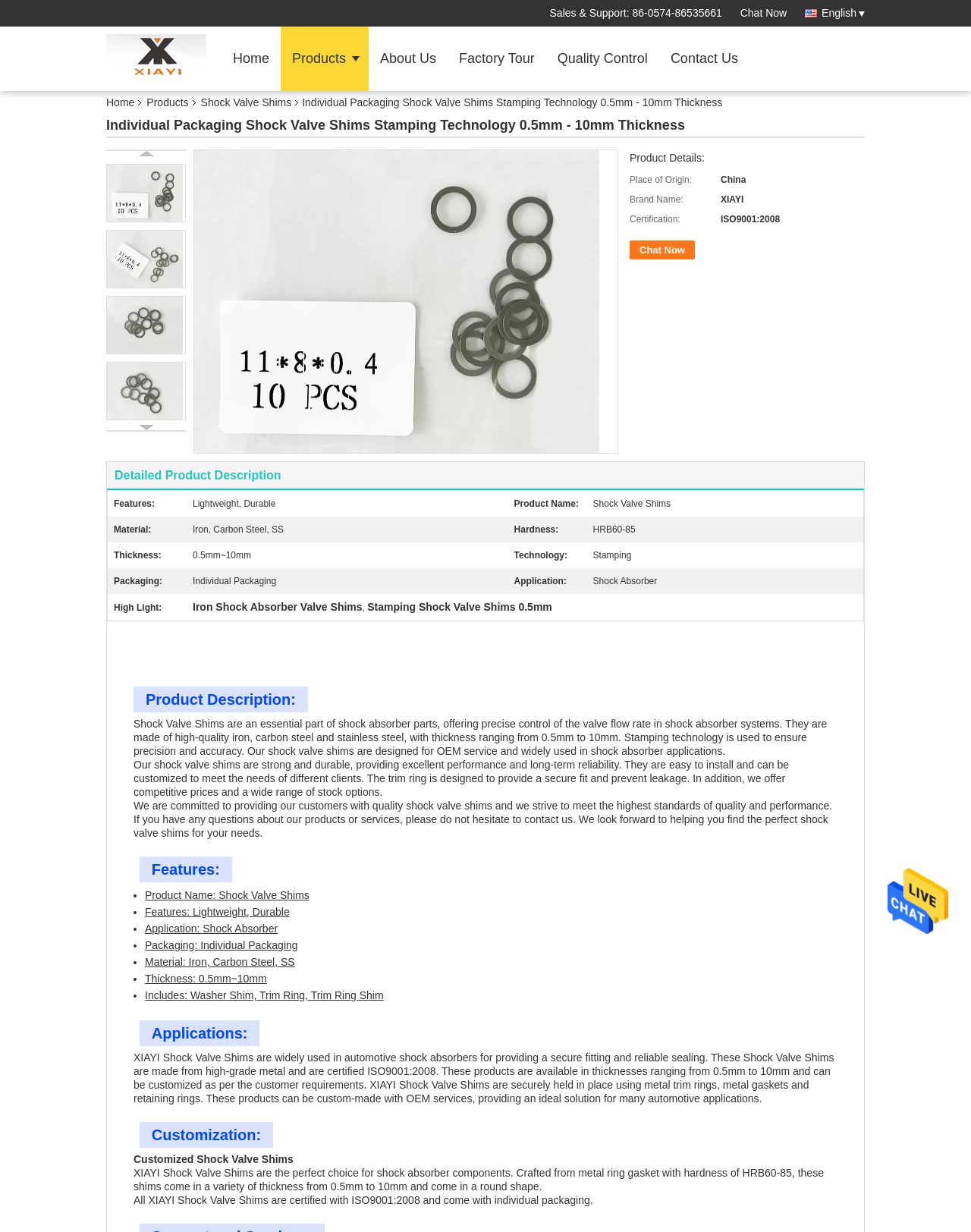Locate the bounding box coordinates of the segment that needs to be clicked to meet this instruction: "Chat Now".

[0.762, 0.0, 0.81, 0.022]